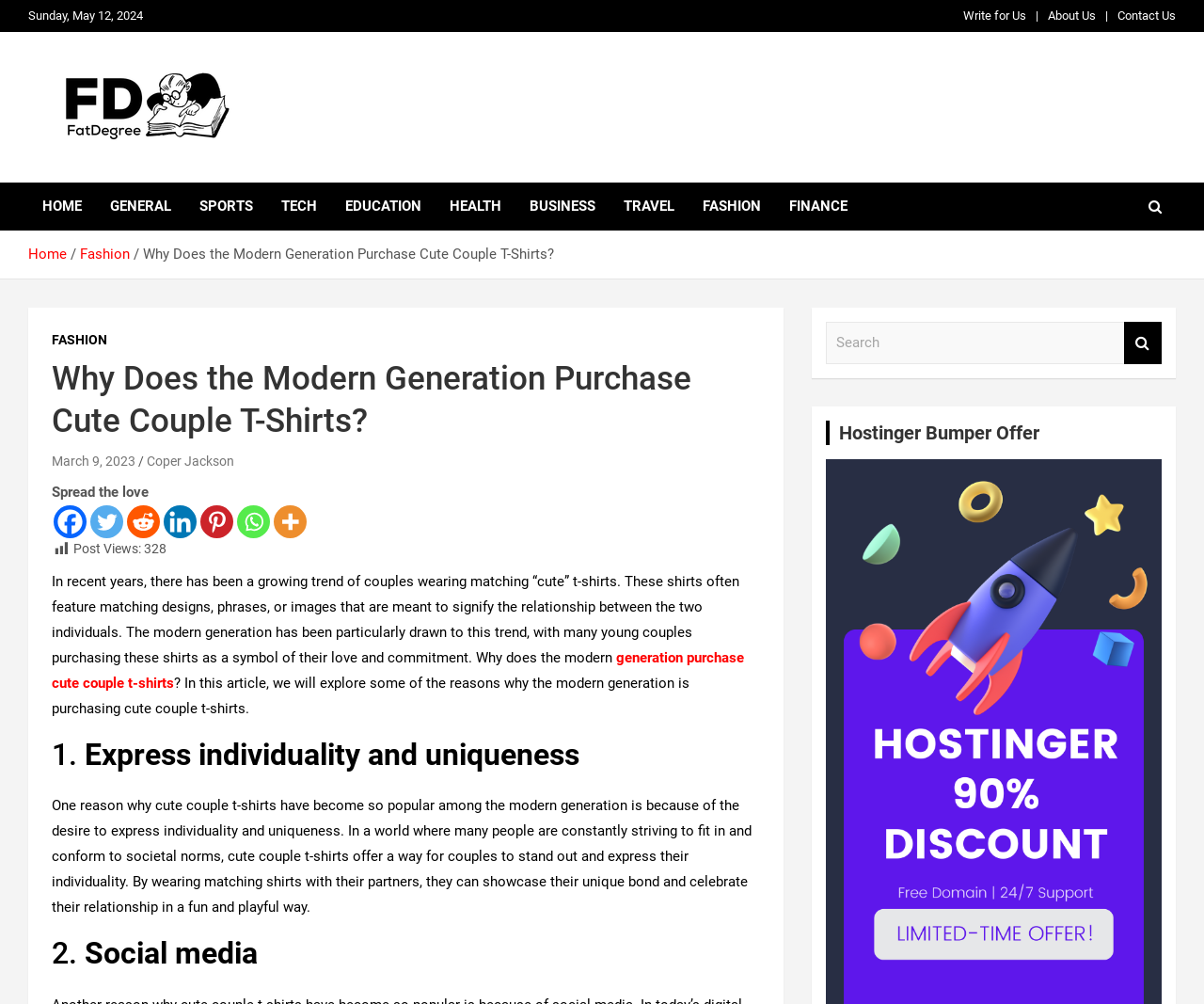What is the name of the author of the article?
Provide a comprehensive and detailed answer to the question.

The author's name can be found in the article section, where it says 'Coper Jackson' next to the date 'March 9, 2023'.